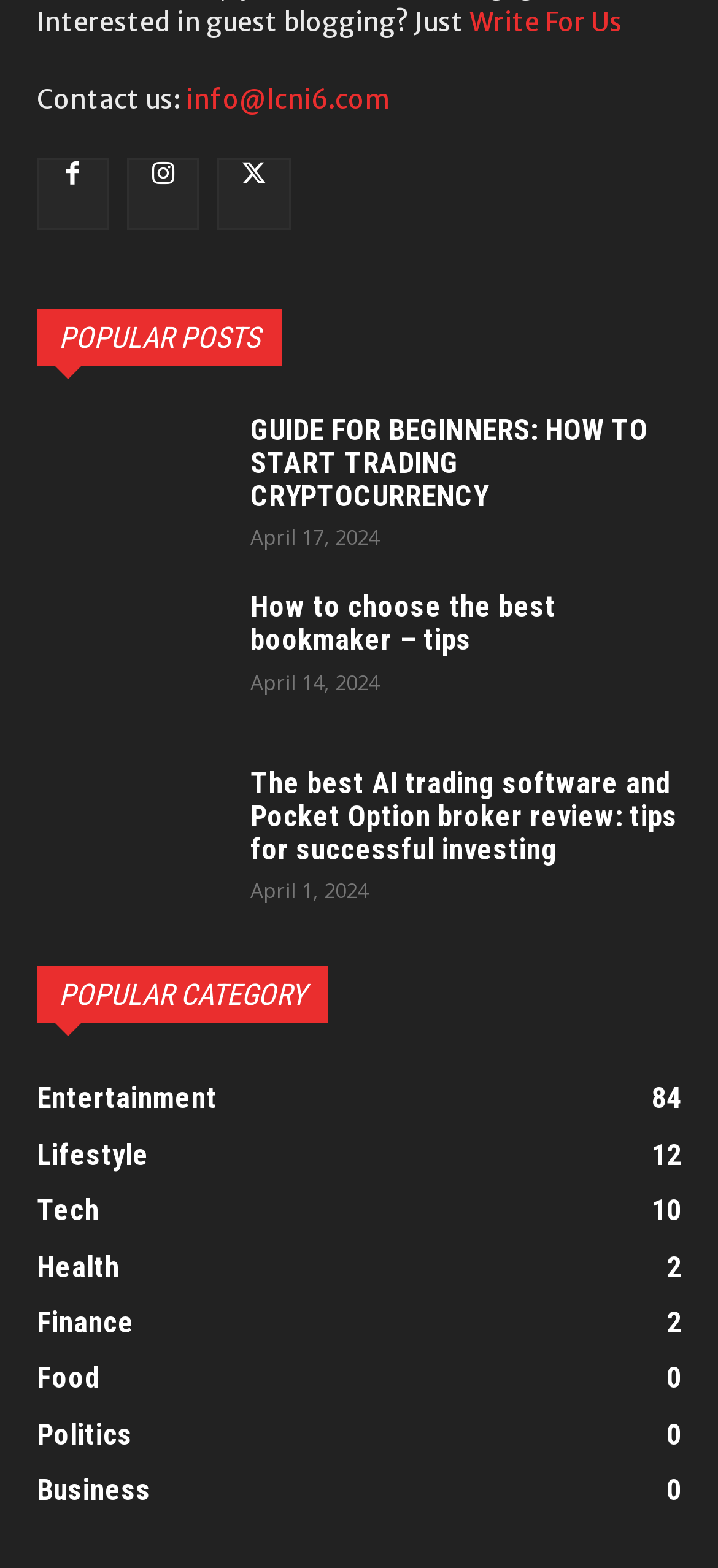Please find the bounding box coordinates of the element that you should click to achieve the following instruction: "Contact us through email". The coordinates should be presented as four float numbers between 0 and 1: [left, top, right, bottom].

[0.259, 0.053, 0.544, 0.074]